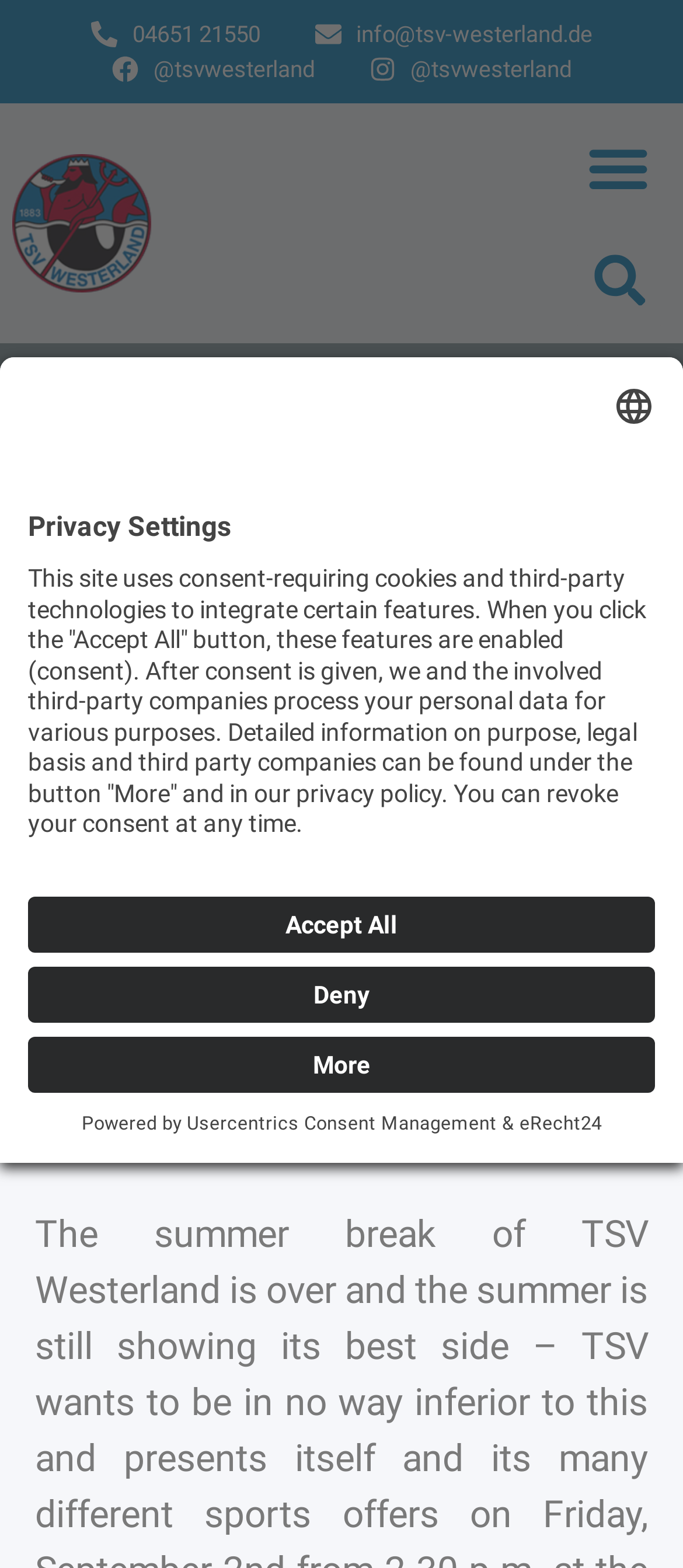Specify the bounding box coordinates of the region I need to click to perform the following instruction: "Visit the TSV Westerland homepage". The coordinates must be four float numbers in the range of 0 to 1, i.e., [left, top, right, bottom].

[0.026, 0.367, 0.974, 0.391]